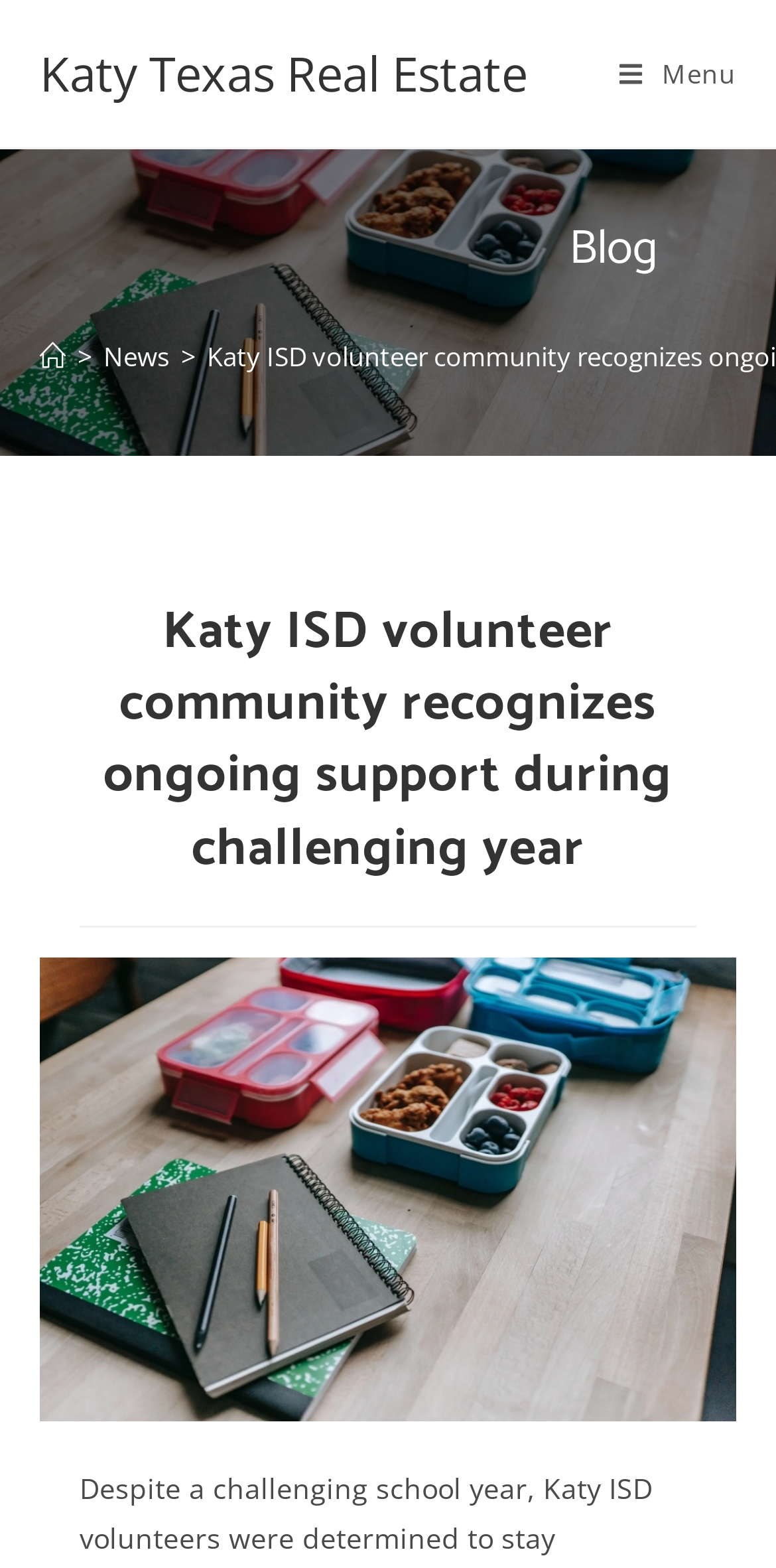Is there an image on the webpage?
From the image, provide a succinct answer in one word or a short phrase.

Yes